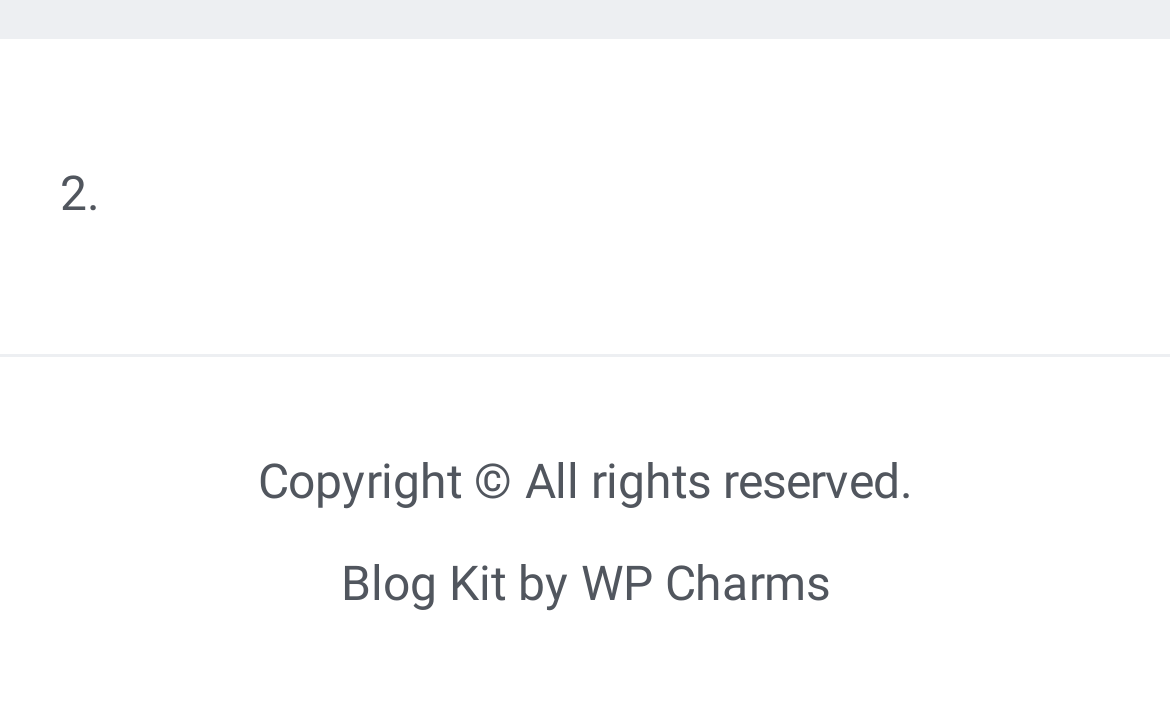Locate the bounding box coordinates of the clickable element to fulfill the following instruction: "click izmir escort". Provide the coordinates as four float numbers between 0 and 1 in the format [left, top, right, bottom].

[0.272, 0.332, 0.482, 0.412]